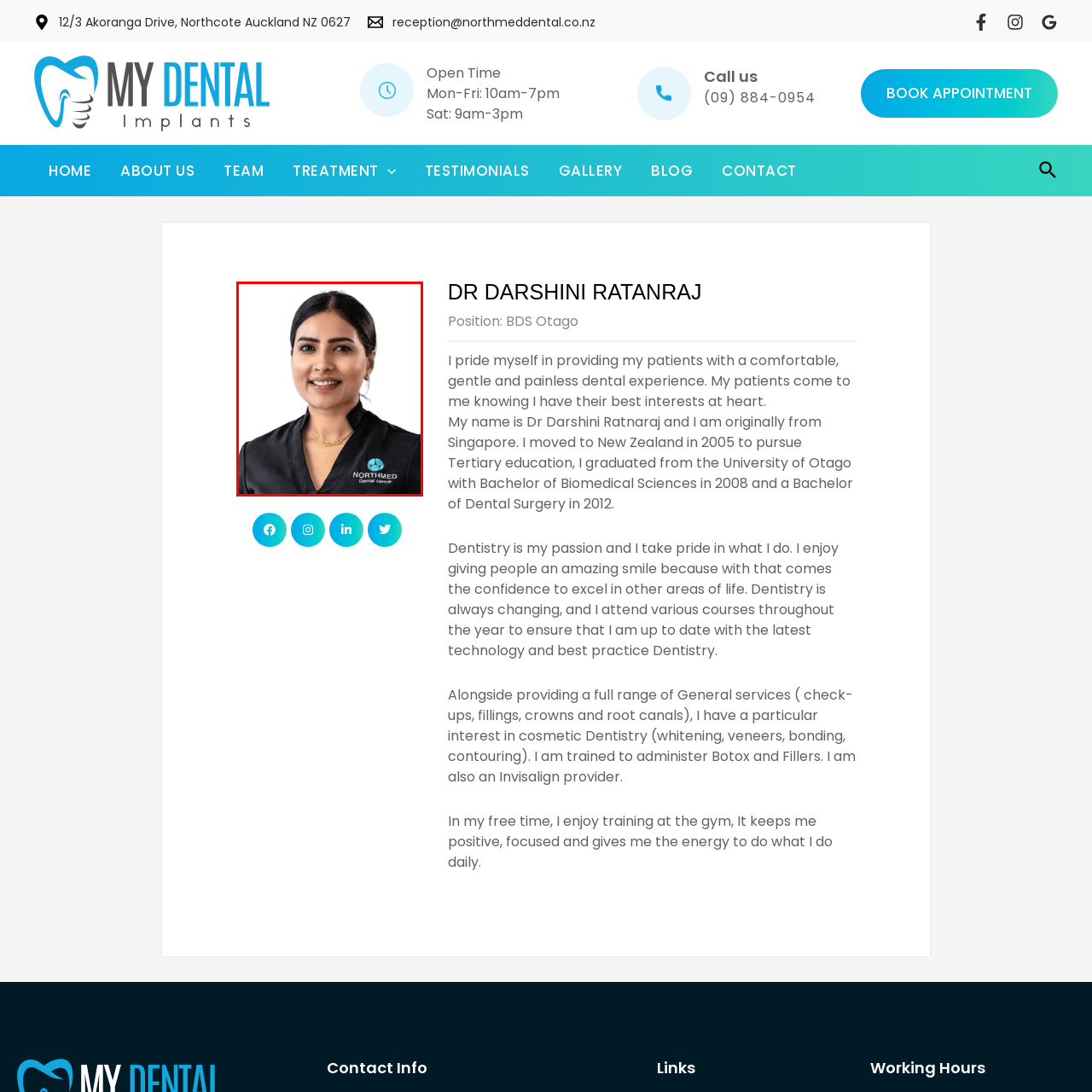Craft an in-depth description of the visual elements captured within the red box.

The image features Dr. Darshini Ratnaraj, a dedicated dentist at Northmed Dental Group. She is wearing a professional black jacket adorned with the Northmed logo, which symbolizes her affiliation with the clinic. Dr. Ratnaraj is smiling warmly, embodying her commitment to providing a comfortable and gentle dental experience for her patients. This professional portrait highlights her approachable demeanor, reflecting her passion for dentistry and her focus on patient care. The clean background enhances her presence, making her the focal point of the image.